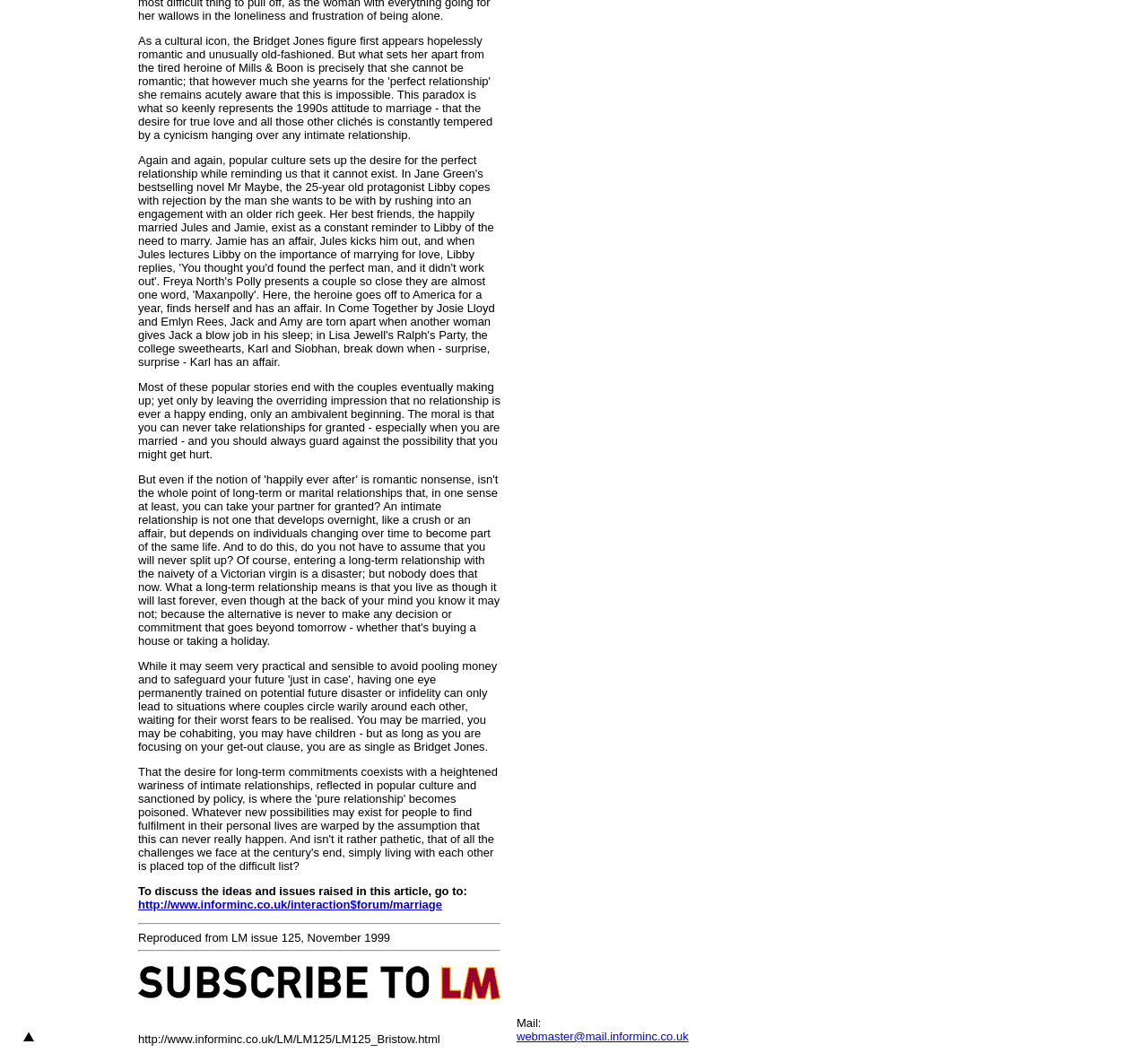Provide the bounding box coordinates, formatted as (top-left x, top-left y, bottom-right x, bottom-right y), with all values being floating point numbers between 0 and 1. Identify the bounding box of the UI element that matches the description: webmaster@mail.informinc.co.uk

[0.45, 0.978, 0.6, 0.991]